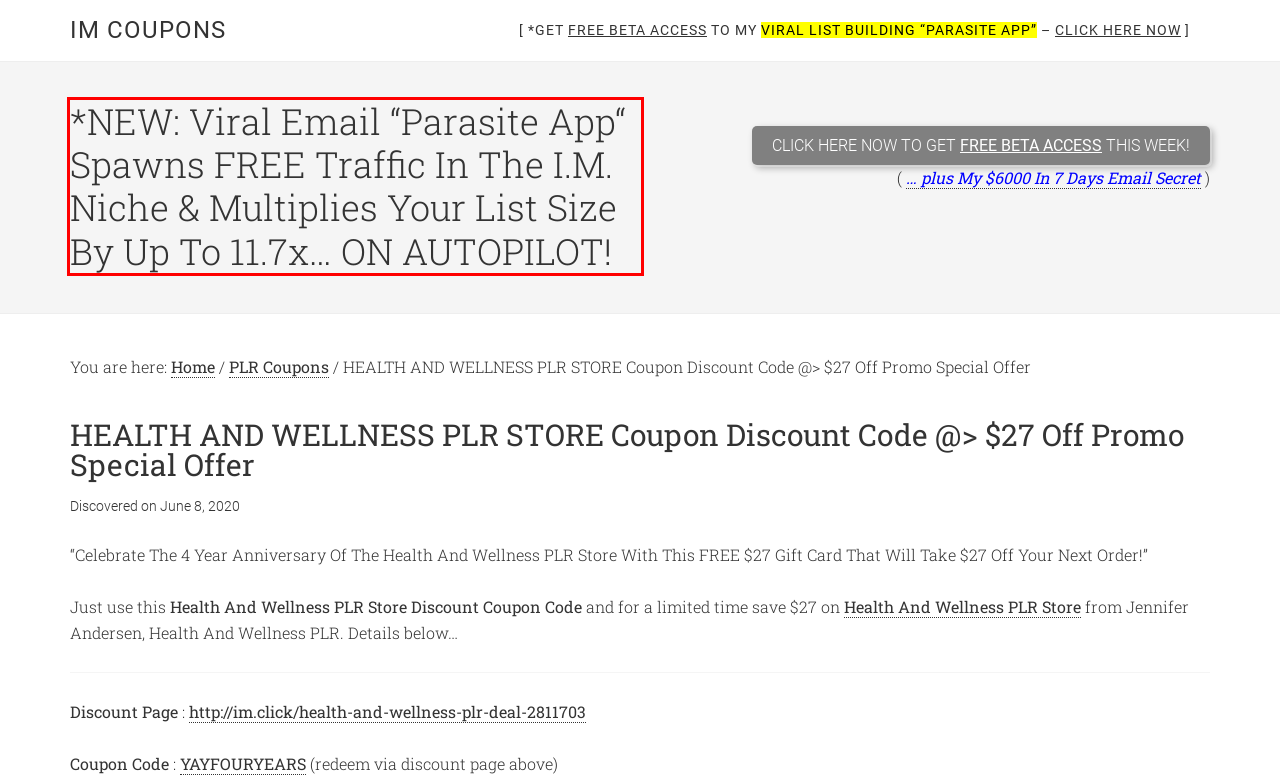You have a screenshot of a webpage with a UI element highlighted by a red bounding box. Use OCR to obtain the text within this highlighted area.

*NEW: Viral Email “Parasite App“ Spawns FREE Traffic In The I.M. Niche & Multiplies Your List Size By Up To 11.7x… ON AUTOPILOT!